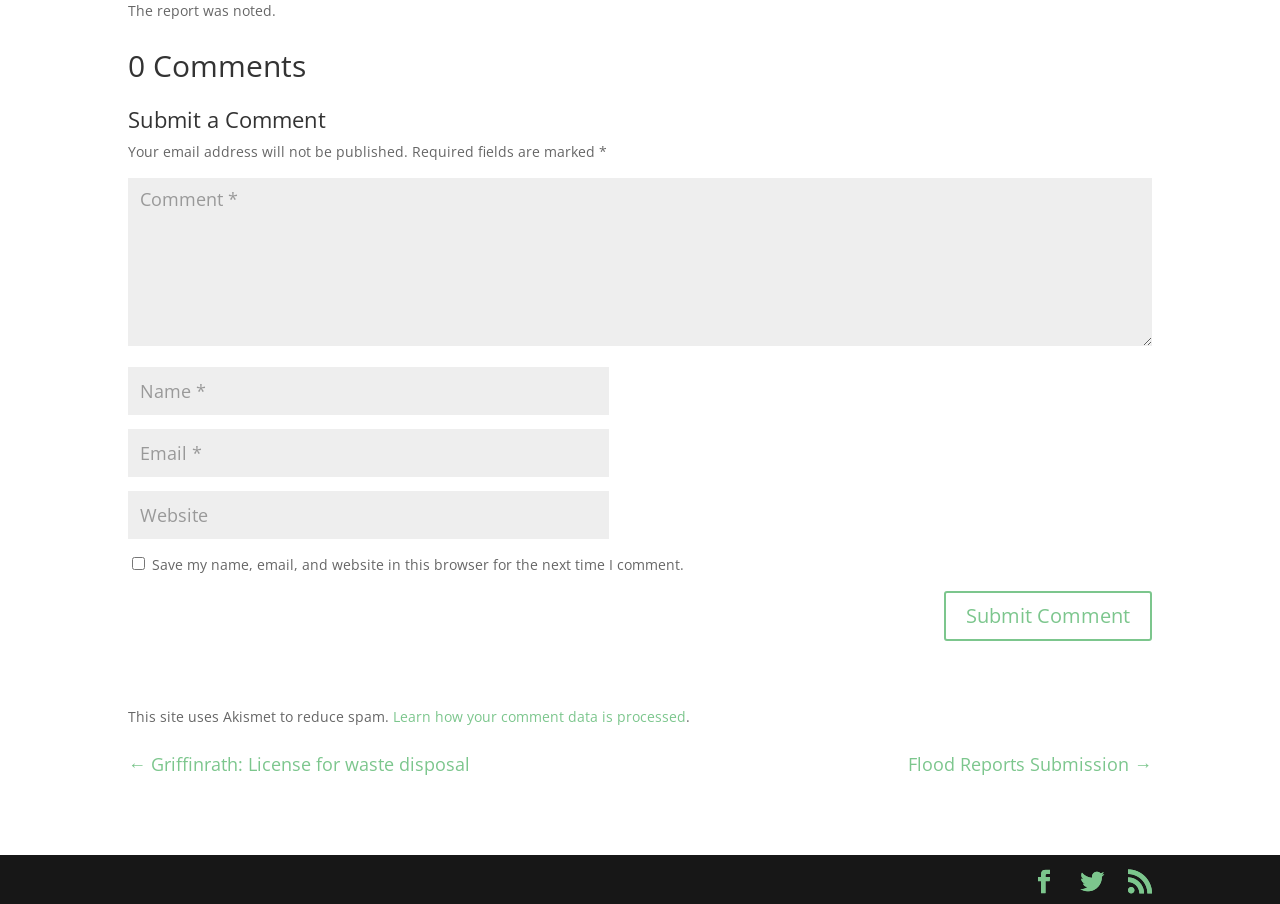Mark the bounding box of the element that matches the following description: "input value="Email *" aria-describedby="email-notes" name="email"".

[0.1, 0.474, 0.476, 0.527]